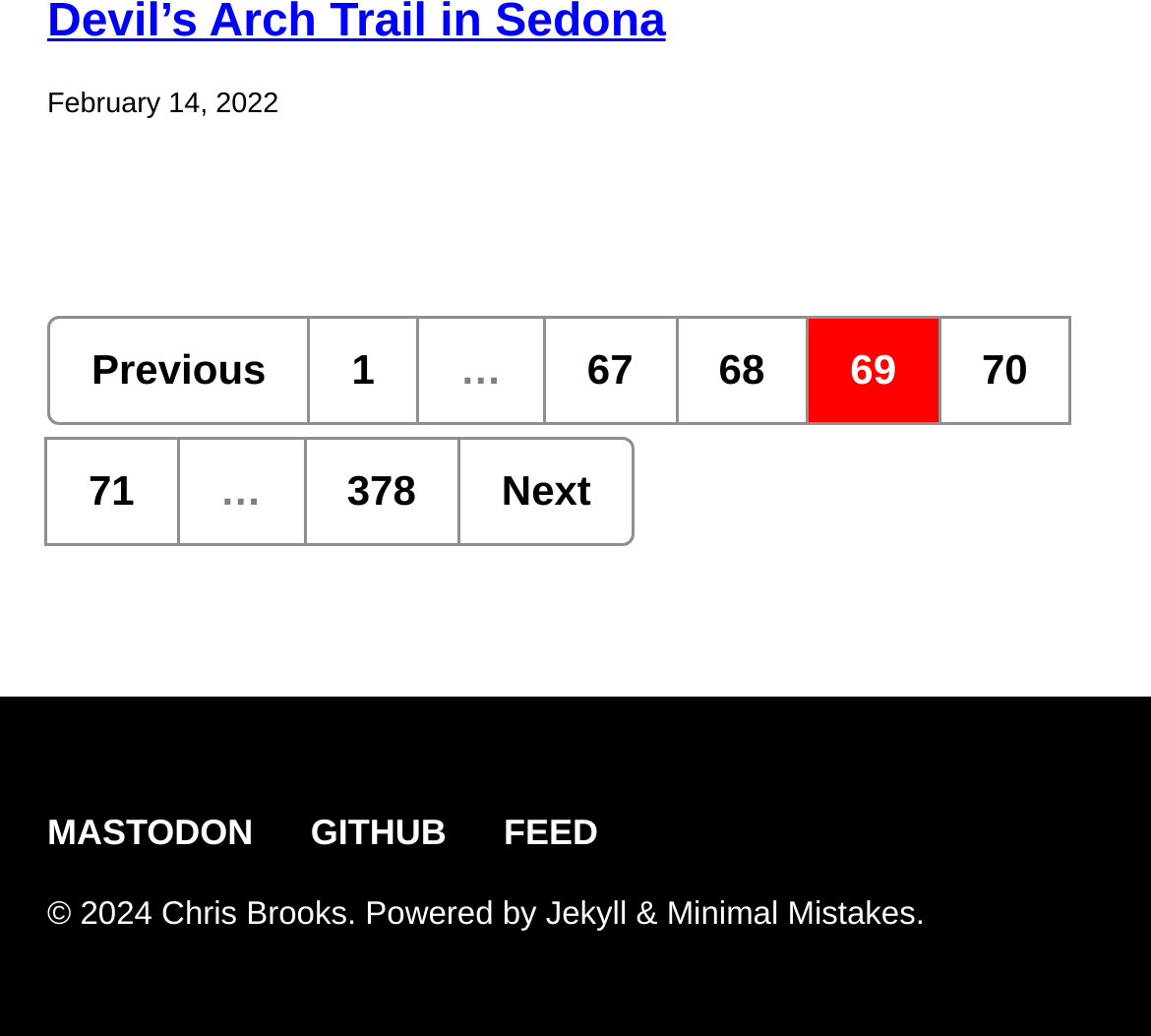Locate the bounding box coordinates of the element to click to perform the following action: 'go to previous page'. The coordinates should be given as four float values between 0 and 1, in the form of [left, top, right, bottom].

[0.041, 0.305, 0.27, 0.41]